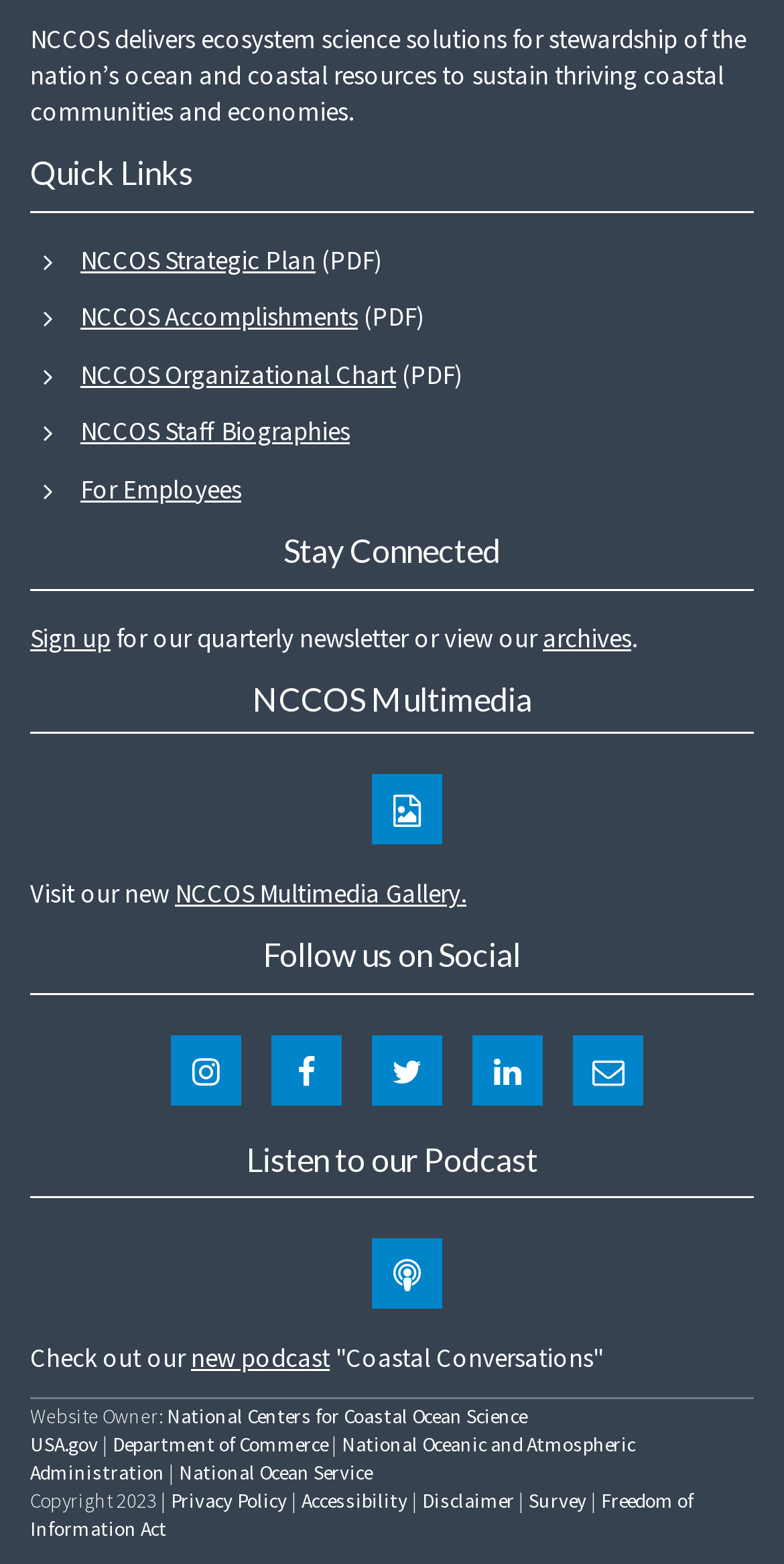Please determine the bounding box coordinates of the element to click on in order to accomplish the following task: "Listen to the Coastal Conversations podcast". Ensure the coordinates are four float numbers ranging from 0 to 1, i.e., [left, top, right, bottom].

[0.244, 0.857, 0.421, 0.879]